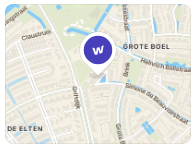Based on the image, please elaborate on the answer to the following question:
What type of environment is surrounding the marked location?

The map displays a mix of residential and possibly commercial areas, suggesting a suburban environment surrounding the location marked by the purple pin.